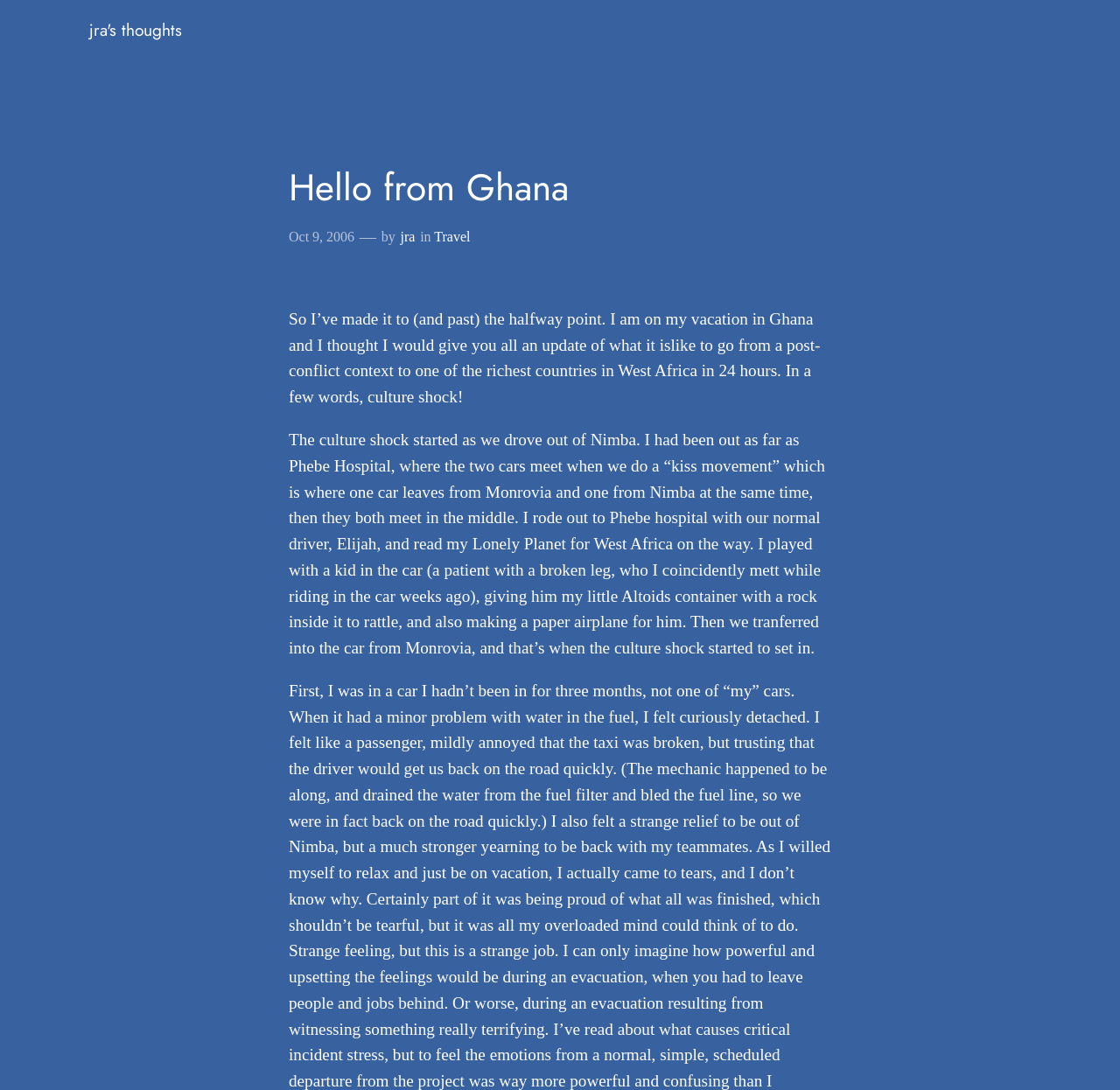What is the author reading in the car?
Look at the image and respond to the question as thoroughly as possible.

The author mentions reading a book in the car, specifically stating 'I rode out to Phebe hospital with our normal driver, Elijah, and read my Lonely Planet for West Africa on the way.'